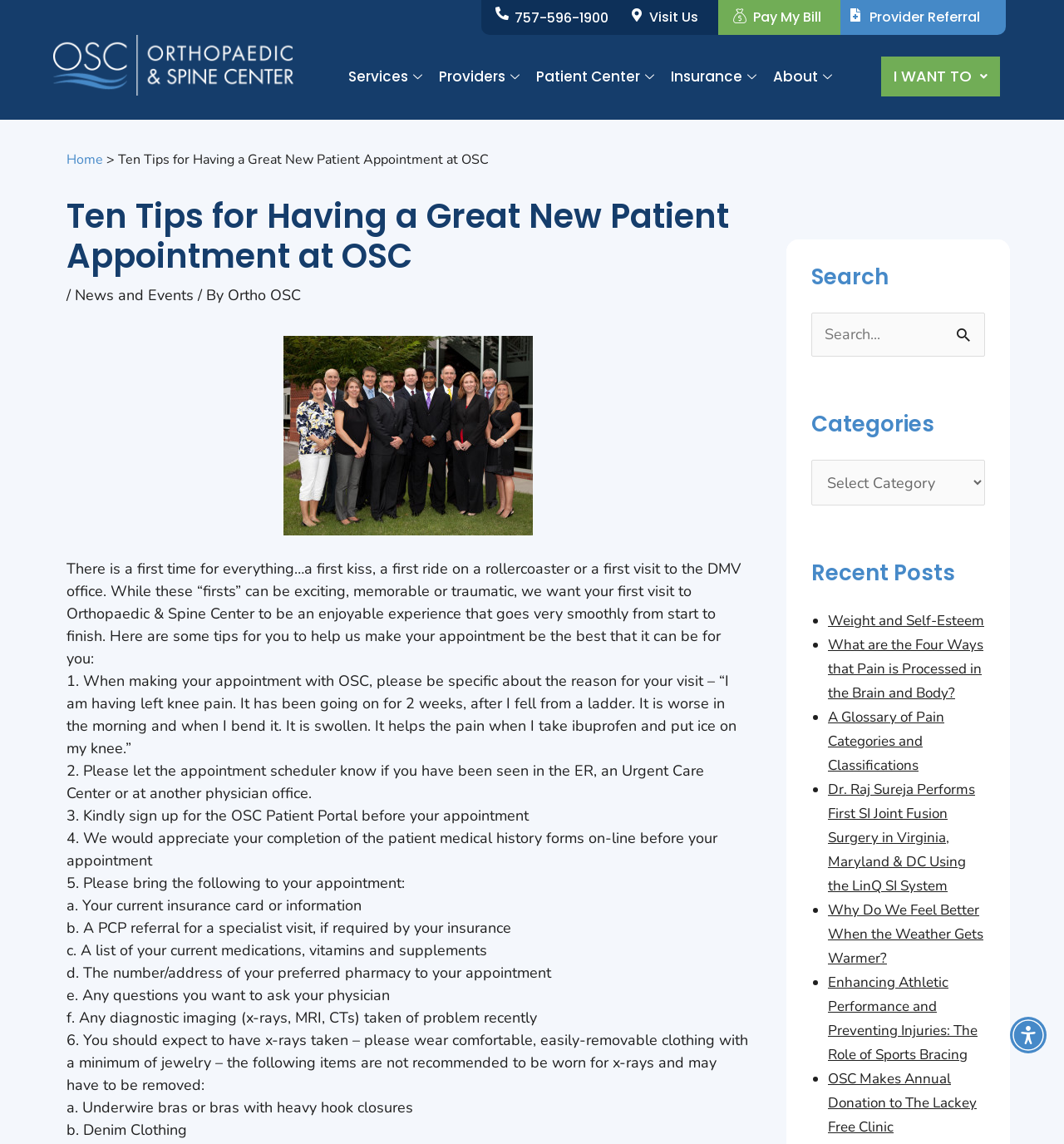Pinpoint the bounding box coordinates of the clickable area necessary to execute the following instruction: "Click the 'Provider Referral' link". The coordinates should be given as four float numbers between 0 and 1, namely [left, top, right, bottom].

[0.817, 0.007, 0.937, 0.024]